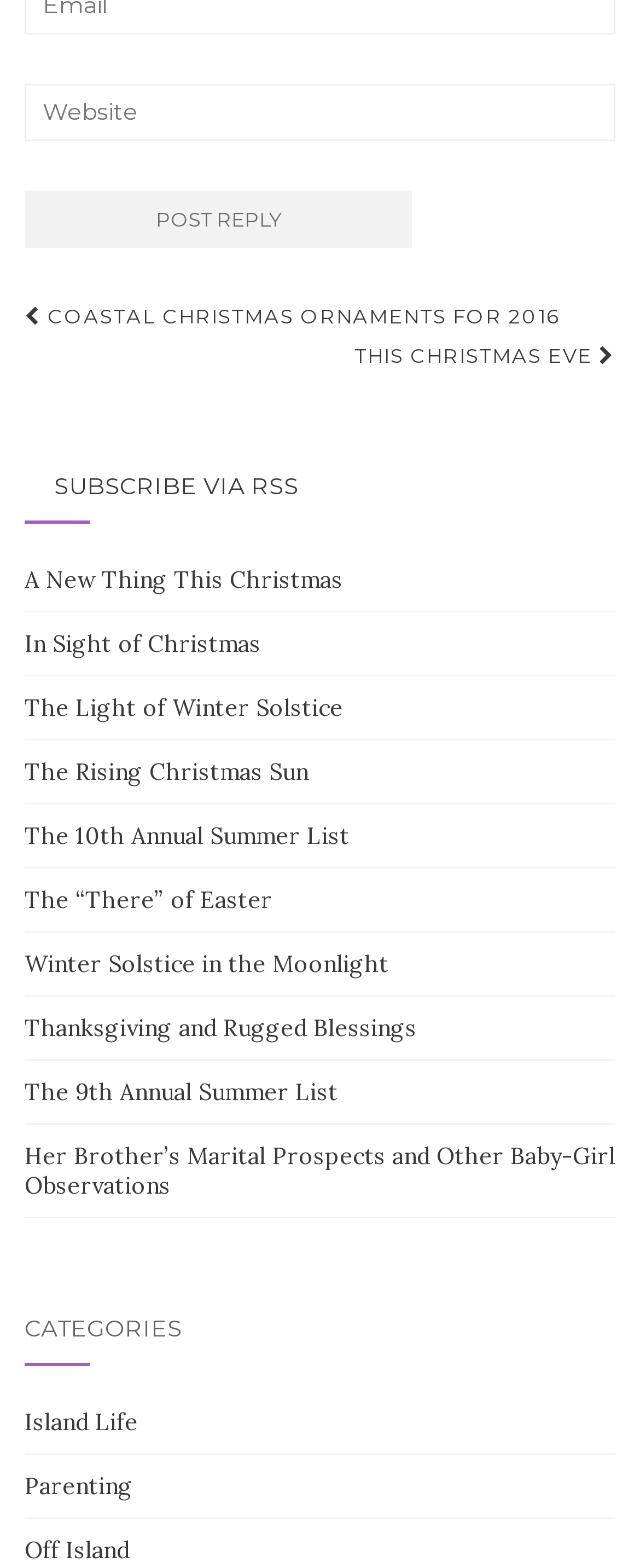How many links are there in the webpage?
Based on the image, provide a one-word or brief-phrase response.

15